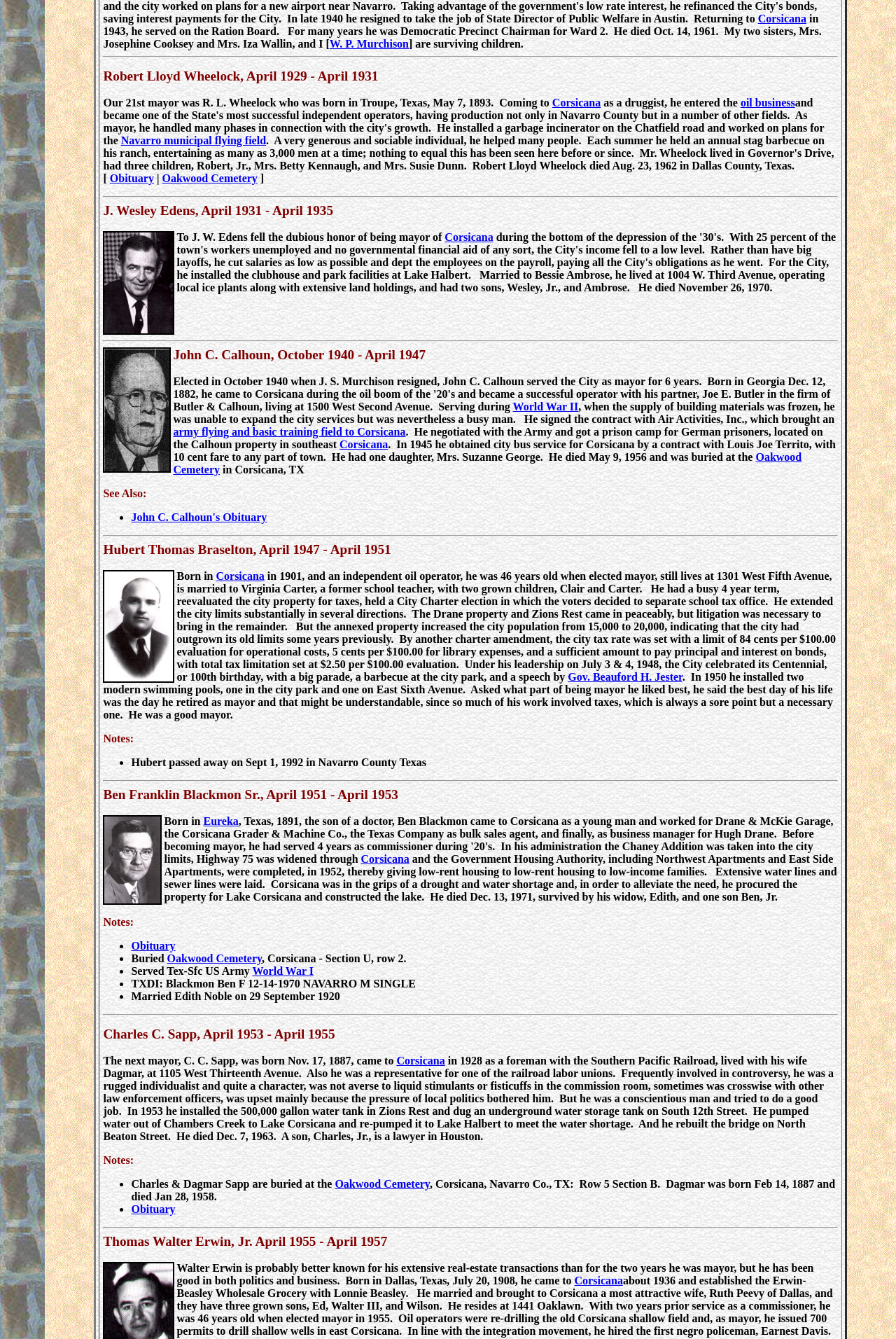Locate the bounding box coordinates of the clickable part needed for the task: "View the obituary of Robert Lloyd Wheelock".

[0.122, 0.129, 0.172, 0.138]